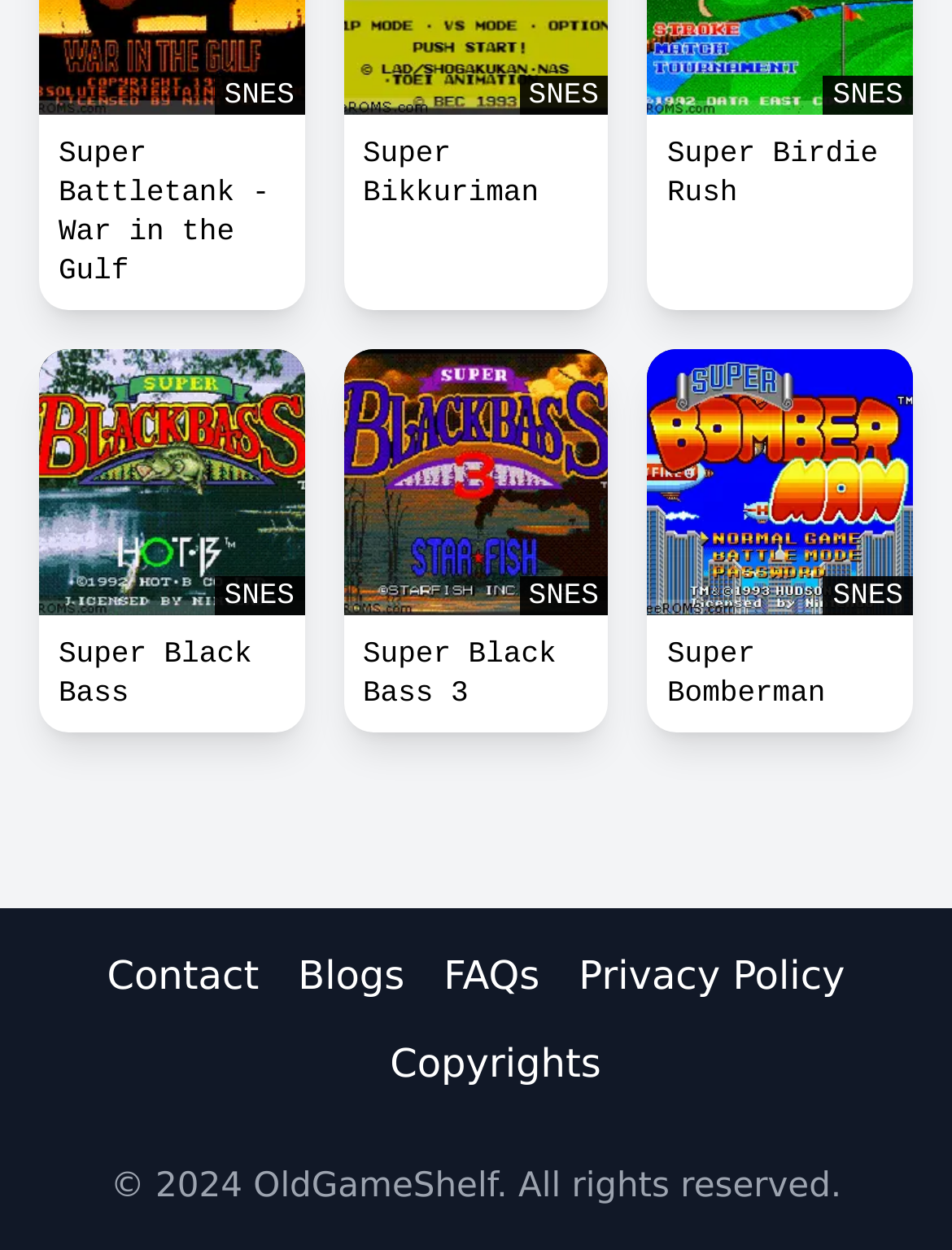Reply to the question with a brief word or phrase: What is the purpose of the images on this page?

Preview images